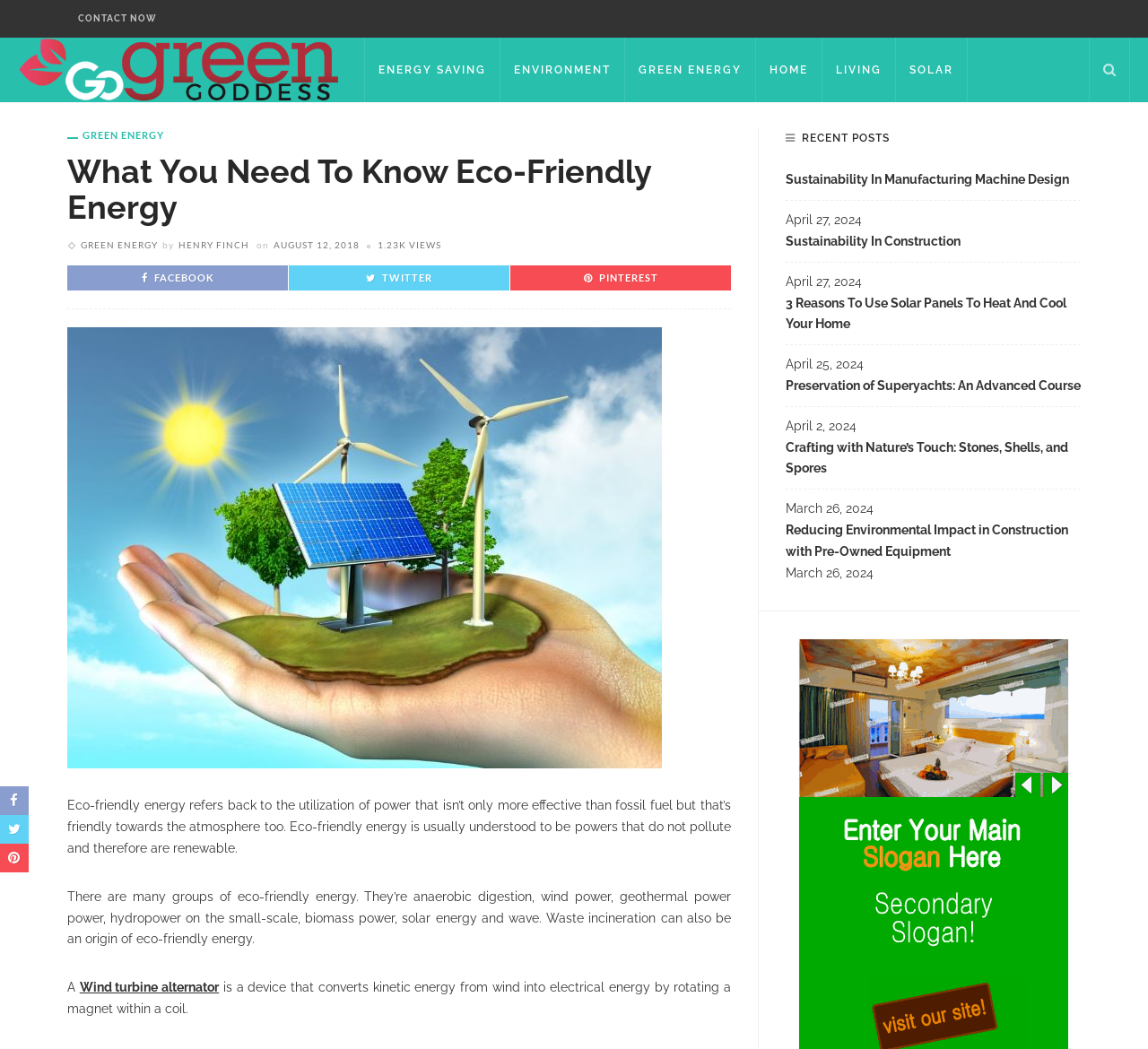Can you look at the image and give a comprehensive answer to the question:
Who is the author of the article?

I determined the author of the article by looking at the link 'HENRY FINCH' which is located at the top of the webpage, indicating that HENRY FINCH is the author of the article.